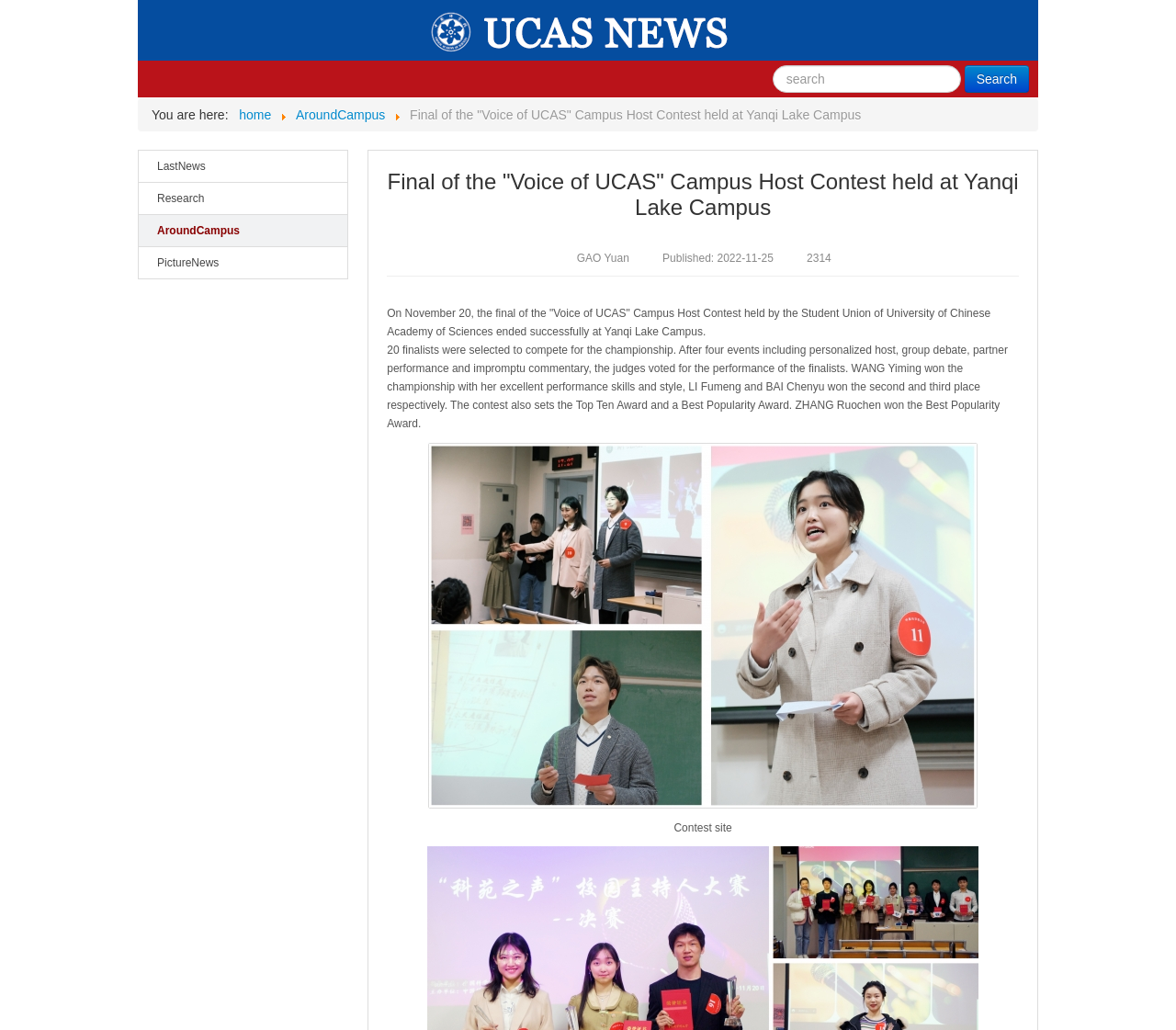From the given element description: "AroundCampus", find the bounding box for the UI element. Provide the coordinates as four float numbers between 0 and 1, in the order [left, top, right, bottom].

[0.252, 0.105, 0.328, 0.119]